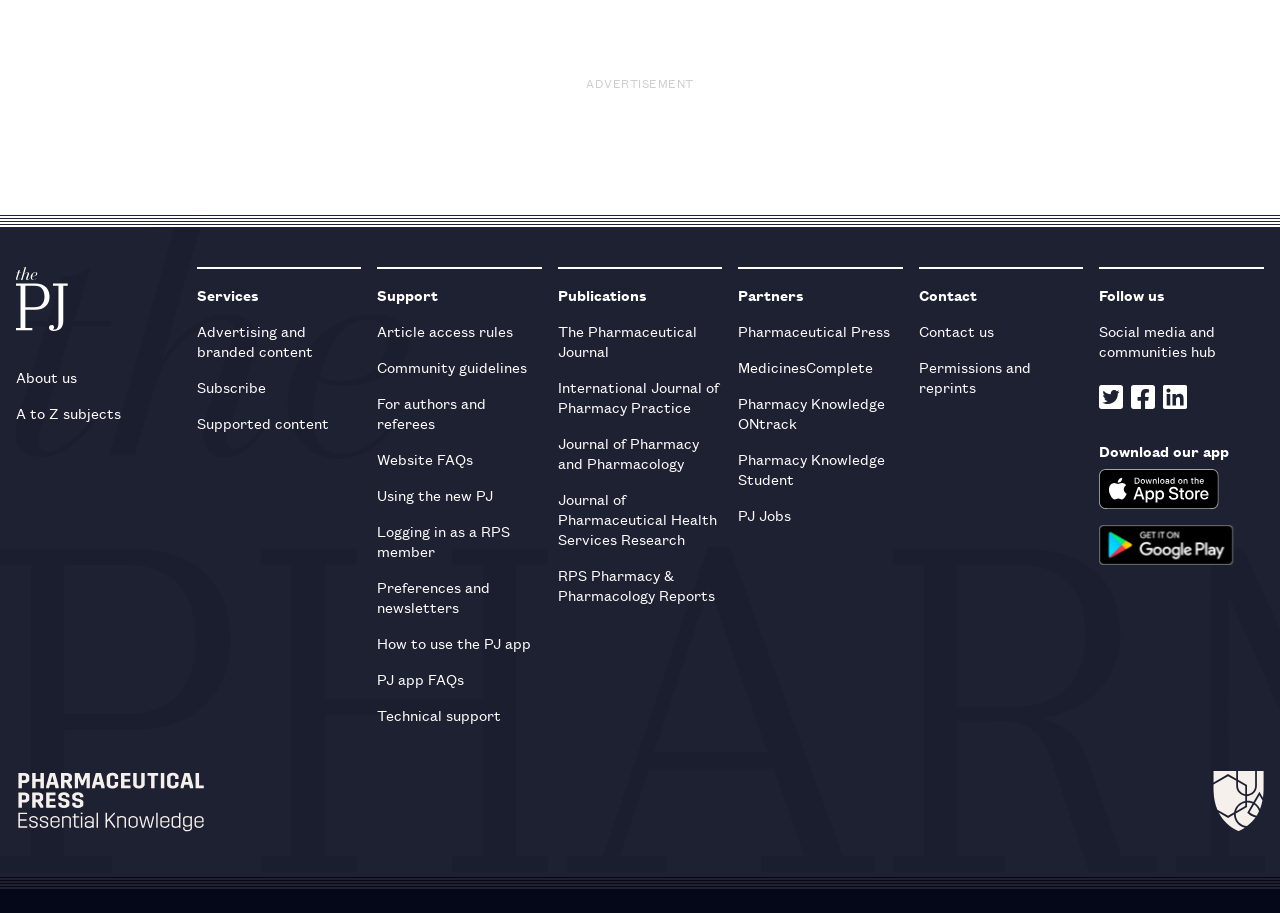What is the purpose of the 'Supported content' link?
Refer to the image and give a detailed answer to the query.

The 'Supported content' link is likely to provide information on the types of content supported by the website, such as articles, research papers, or other resources.